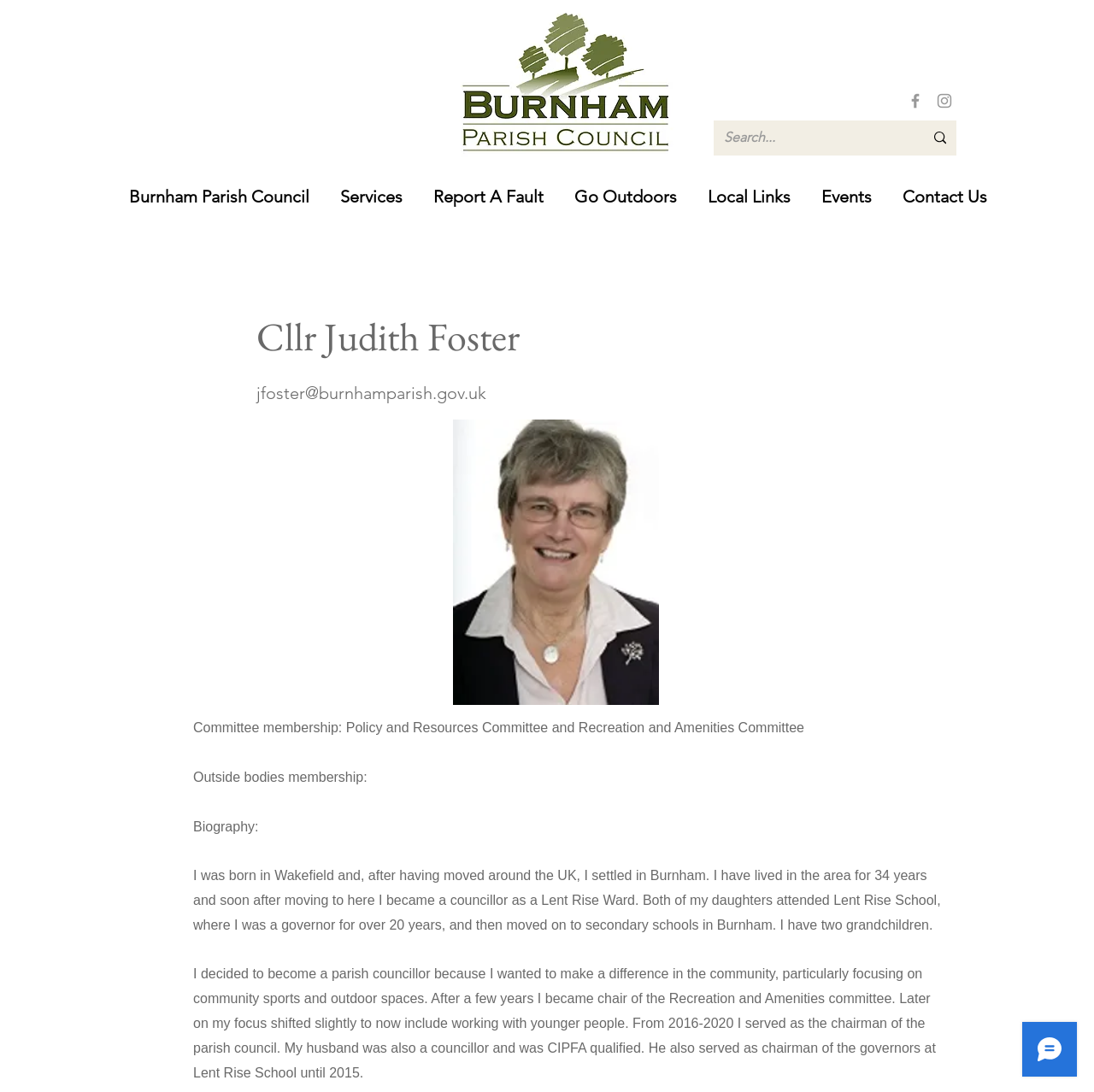Determine the bounding box coordinates of the area to click in order to meet this instruction: "View Cllr Judith Foster's email".

[0.234, 0.351, 0.445, 0.37]